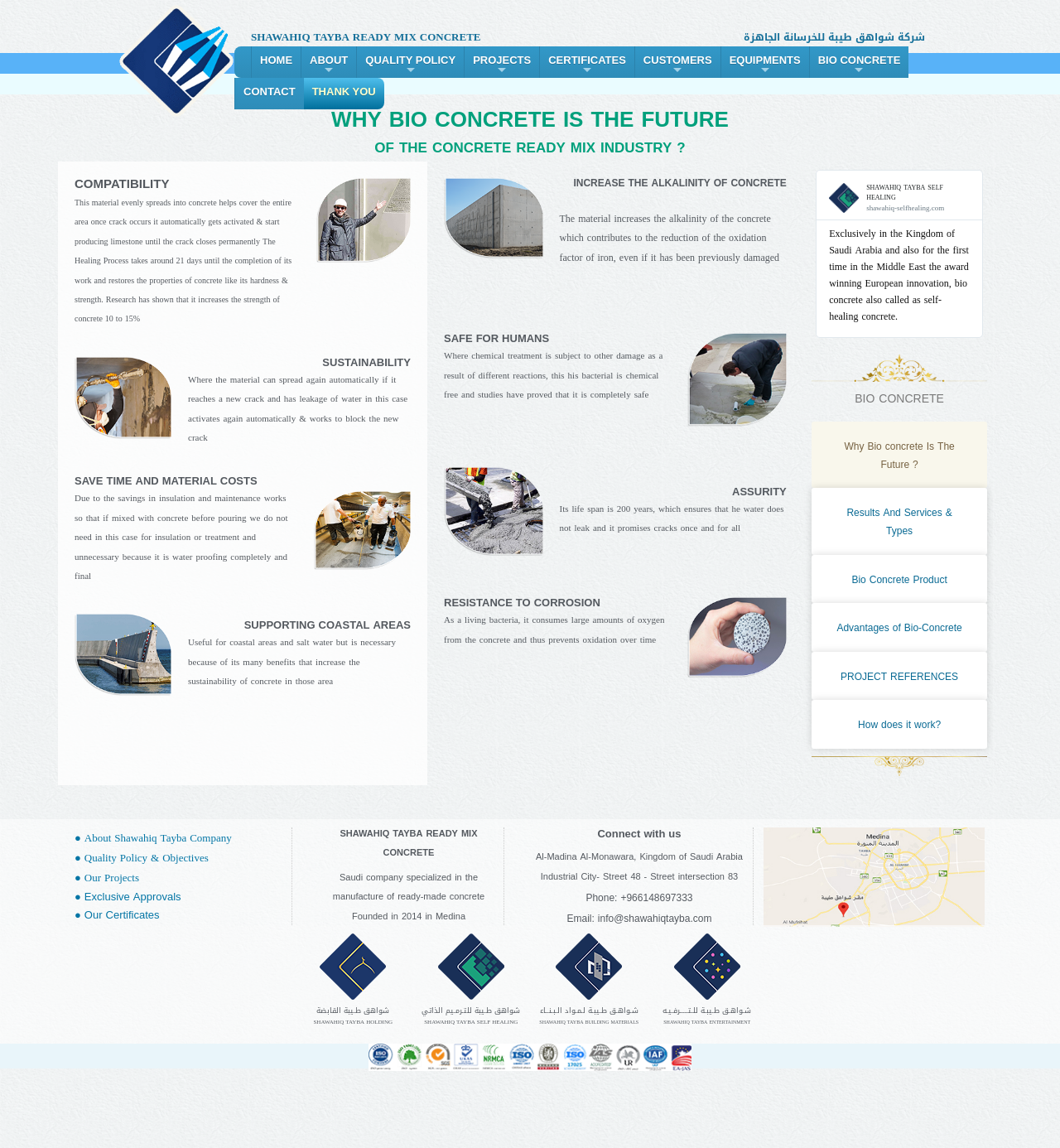Identify the bounding box coordinates of the element that should be clicked to fulfill this task: "Learn about Shawahiq Tayba Company". The coordinates should be provided as four float numbers between 0 and 1, i.e., [left, top, right, bottom].

[0.07, 0.72, 0.219, 0.738]